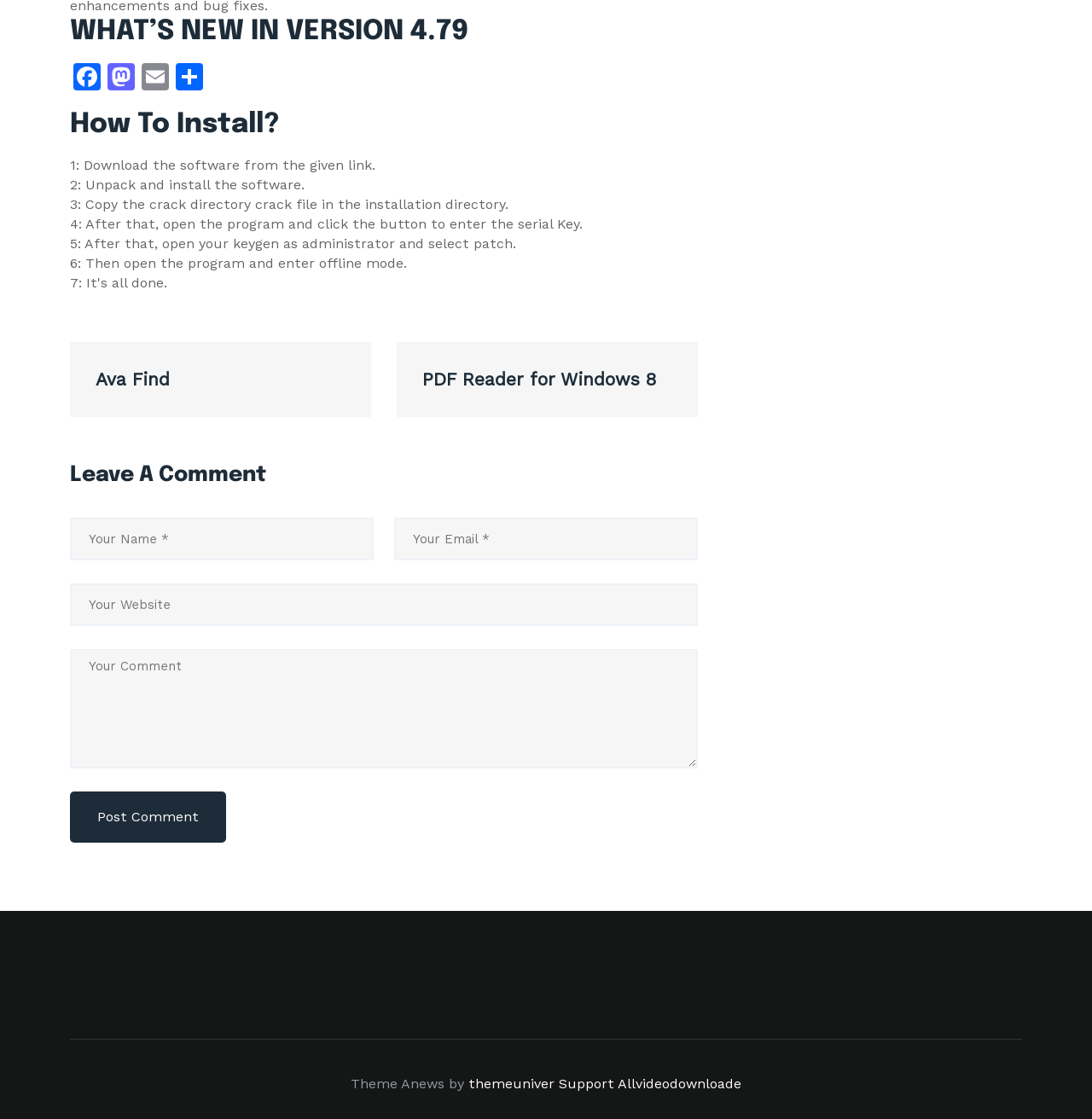Analyze the image and deliver a detailed answer to the question: What is the theme of the webpage?

The theme of the webpage is mentioned at the bottom of the webpage, where it says 'Theme Anews by themeuniver'.